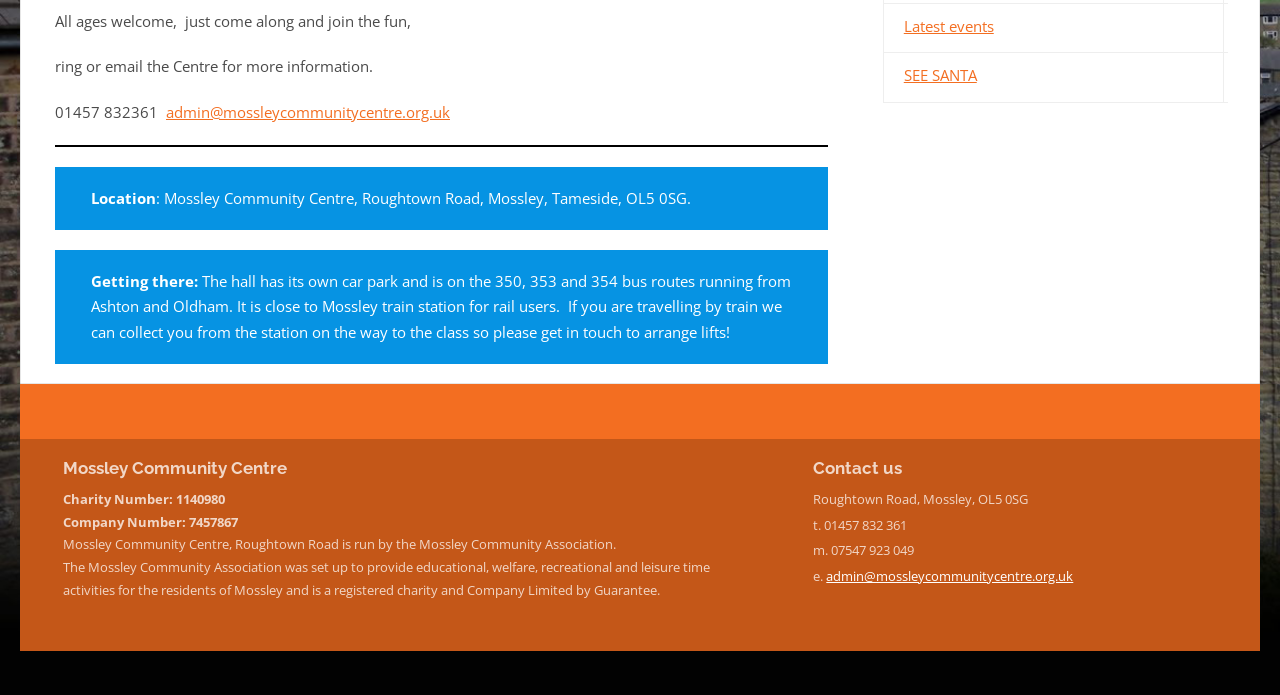Please provide the bounding box coordinate of the region that matches the element description: Latest events. Coordinates should be in the format (top-left x, top-left y, bottom-right x, bottom-right y) and all values should be between 0 and 1.

[0.706, 0.02, 0.943, 0.057]